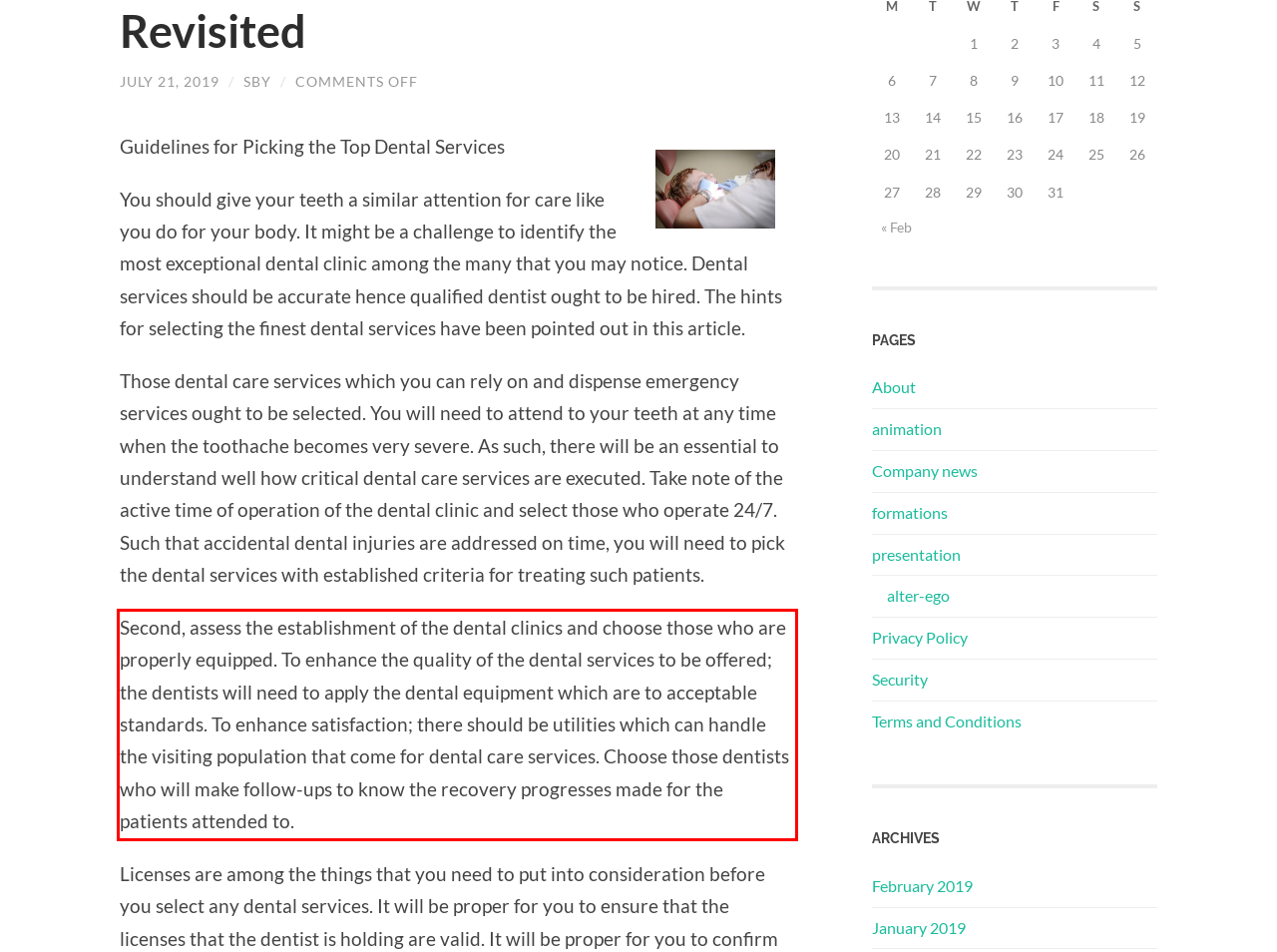Look at the provided screenshot of the webpage and perform OCR on the text within the red bounding box.

Second, assess the establishment of the dental clinics and choose those who are properly equipped. To enhance the quality of the dental services to be offered; the dentists will need to apply the dental equipment which are to acceptable standards. To enhance satisfaction; there should be utilities which can handle the visiting population that come for dental care services. Choose those dentists who will make follow-ups to know the recovery progresses made for the patients attended to.